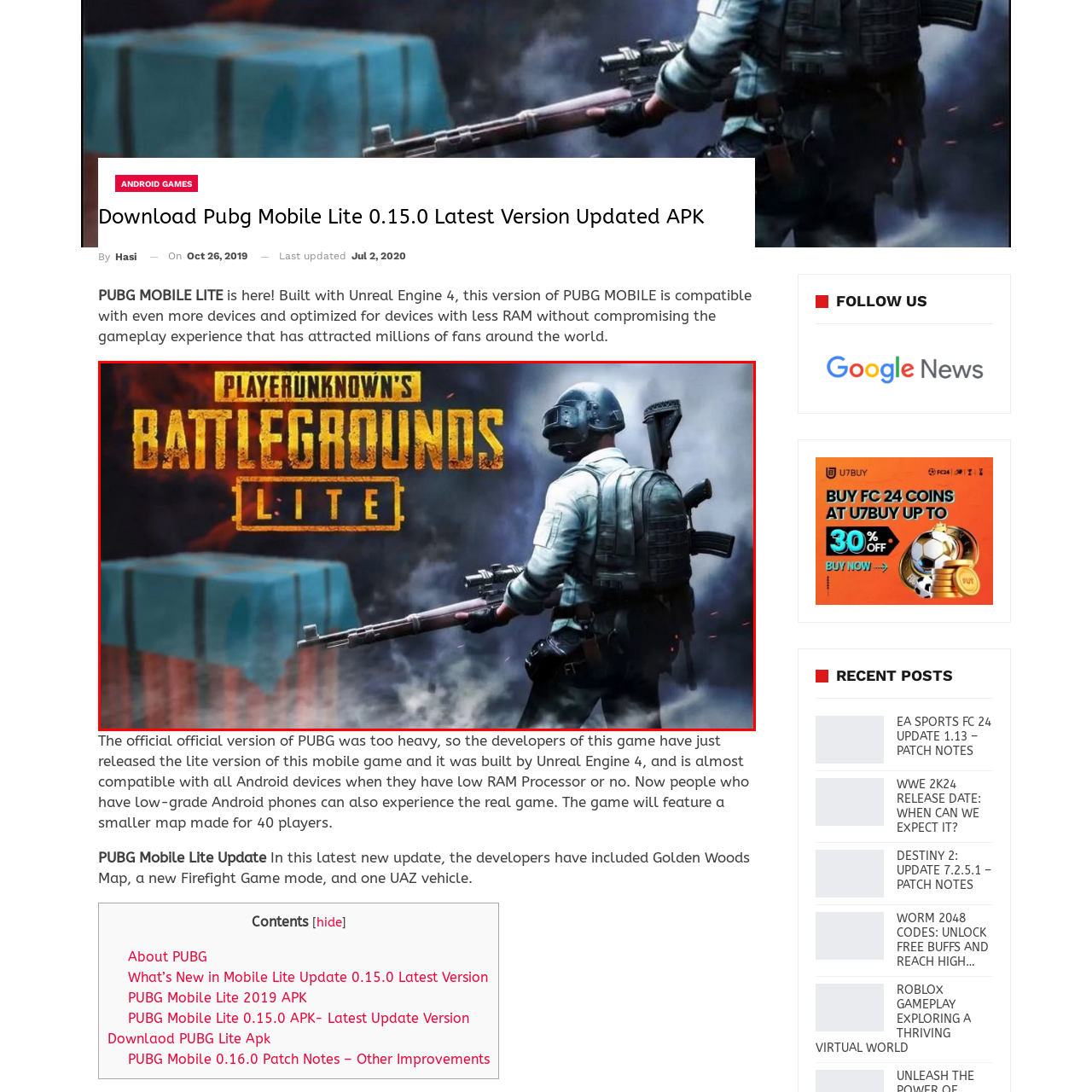Please provide a comprehensive description of the image that is enclosed within the red boundary.

The image features promotional artwork for "PlayerUnknown's Battlegrounds Lite," a mobile version of the popular battle royale game. It shows a soldier in tactical gear, viewed from behind, standing ready with a weapon slung across his shoulder. The background is filled with a smoky atmosphere, enhancing the intensity of the scene. Prominently displayed at the top of the image is the game's title, "PLAYERUNKNOWN'S BATTLEGROUNDS LITE," set against a vibrant backdrop. This version of the game is designed to be more compatible with lower-end devices, allowing a broader audience to experience the multiplayer action that has captivated millions. The visual elements suggest a focus on survival and strategy, key components of the gameplay.